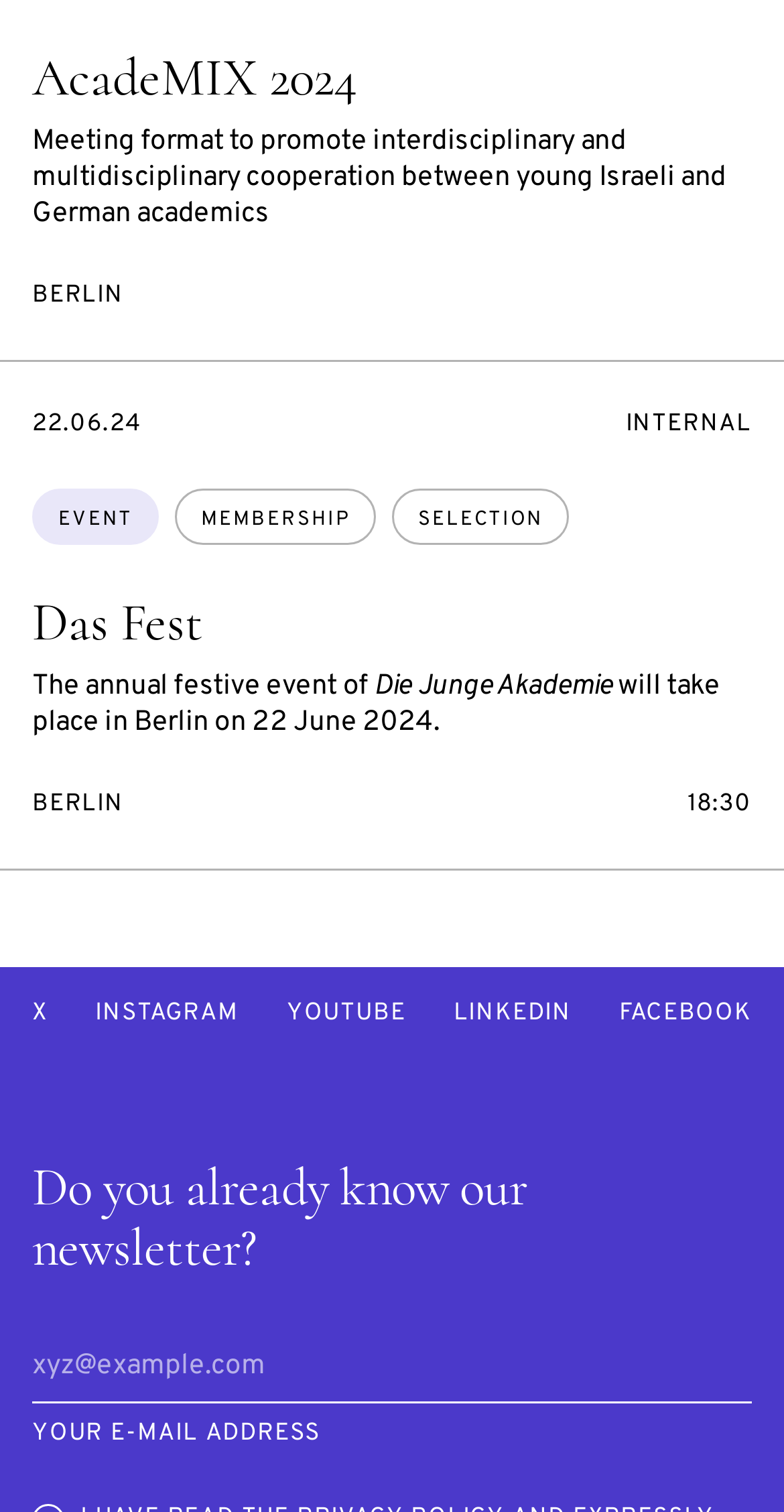Respond to the question below with a single word or phrase: How many social media links are available?

5